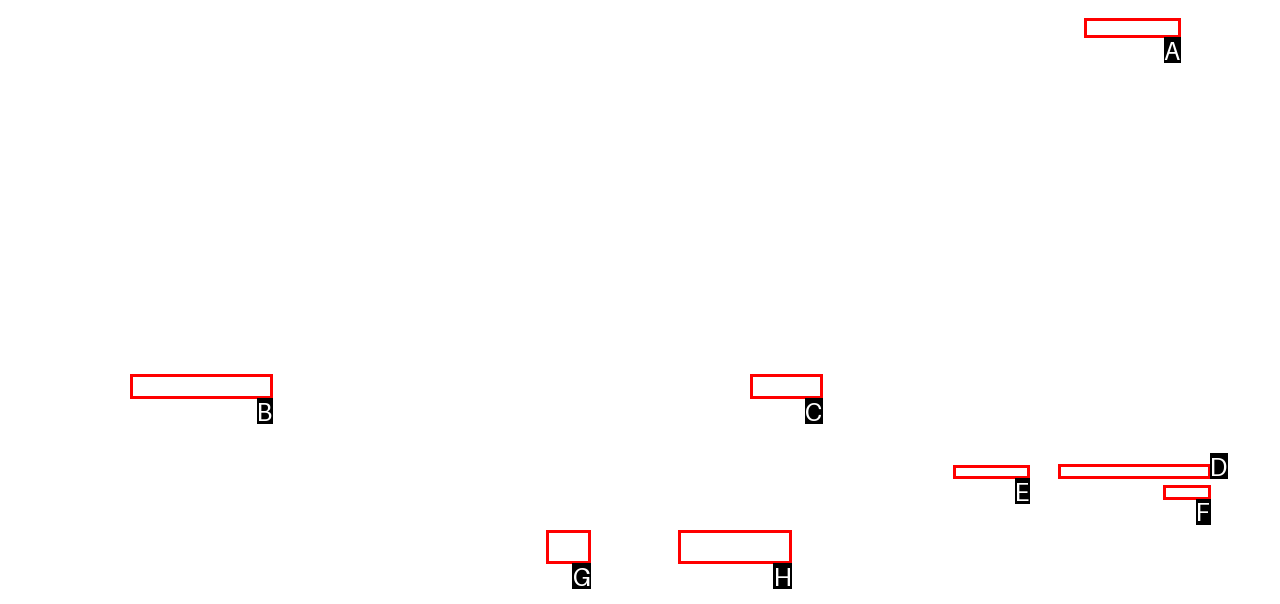Identify the correct UI element to click to follow this instruction: Read privacy policy
Respond with the letter of the appropriate choice from the displayed options.

E